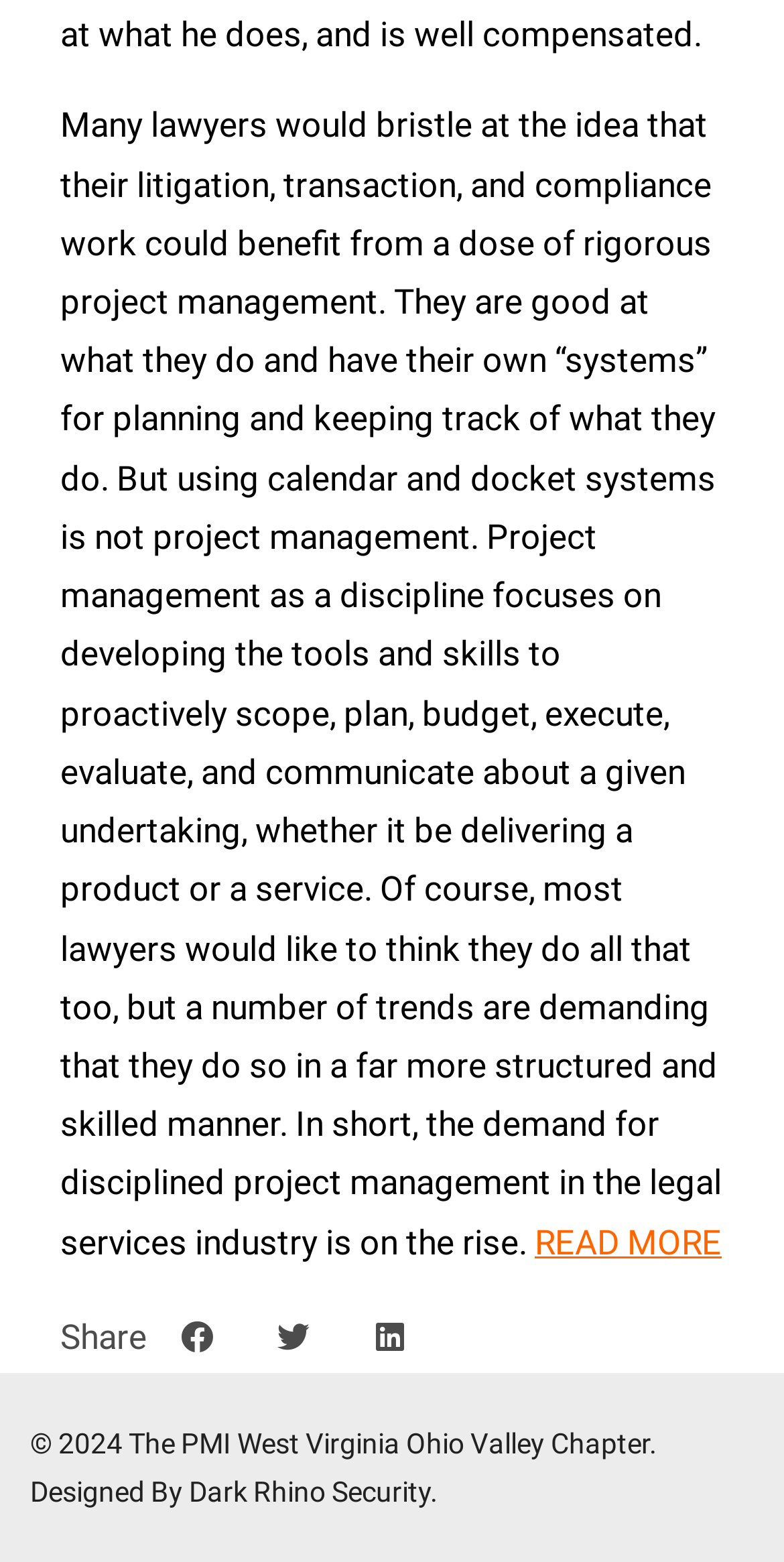What can be done with the 'READ MORE' link?
Please answer using one word or phrase, based on the screenshot.

Read more about the topic